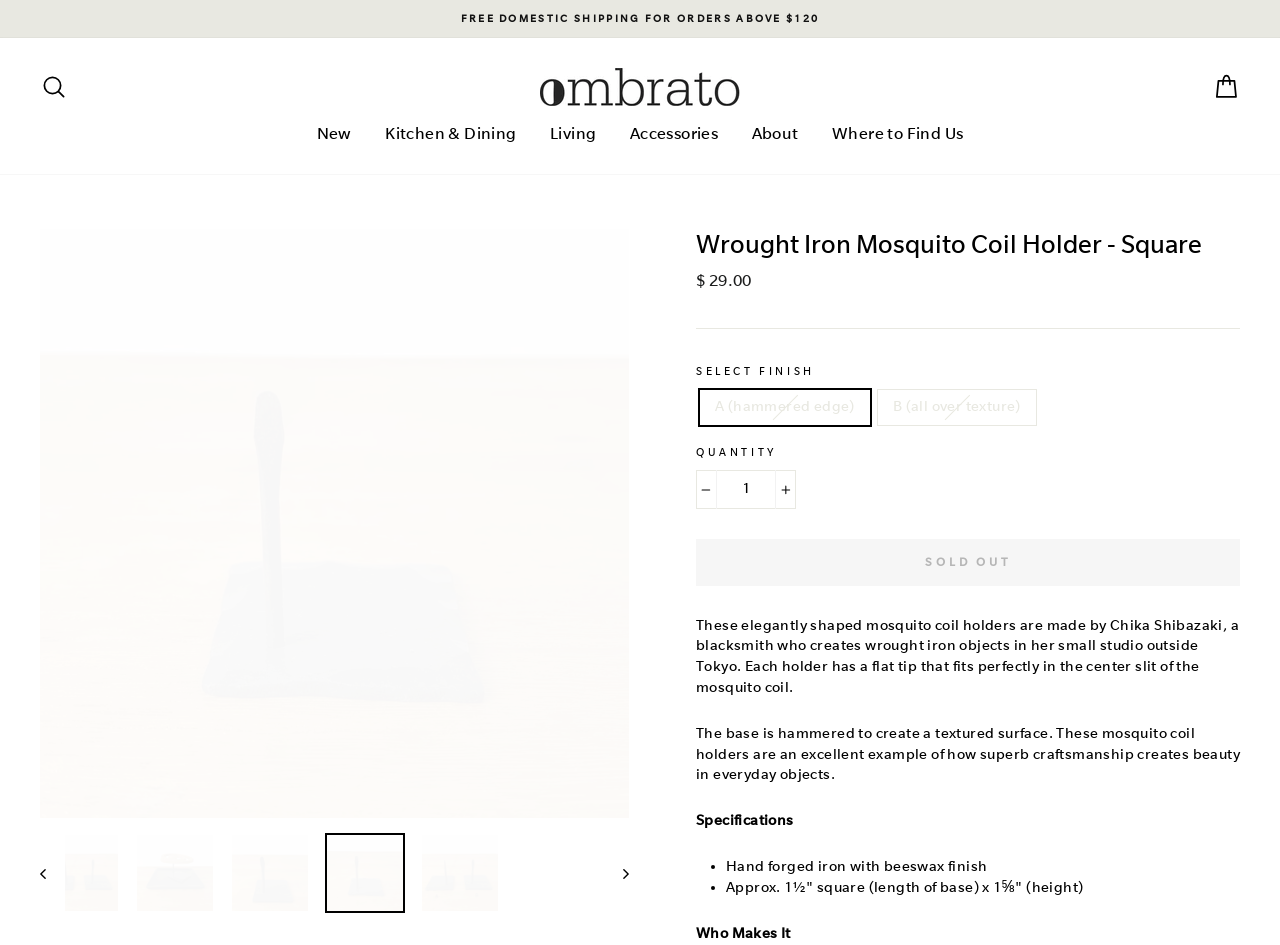Please determine the bounding box coordinates of the section I need to click to accomplish this instruction: "Search for products".

[0.022, 0.069, 0.062, 0.114]